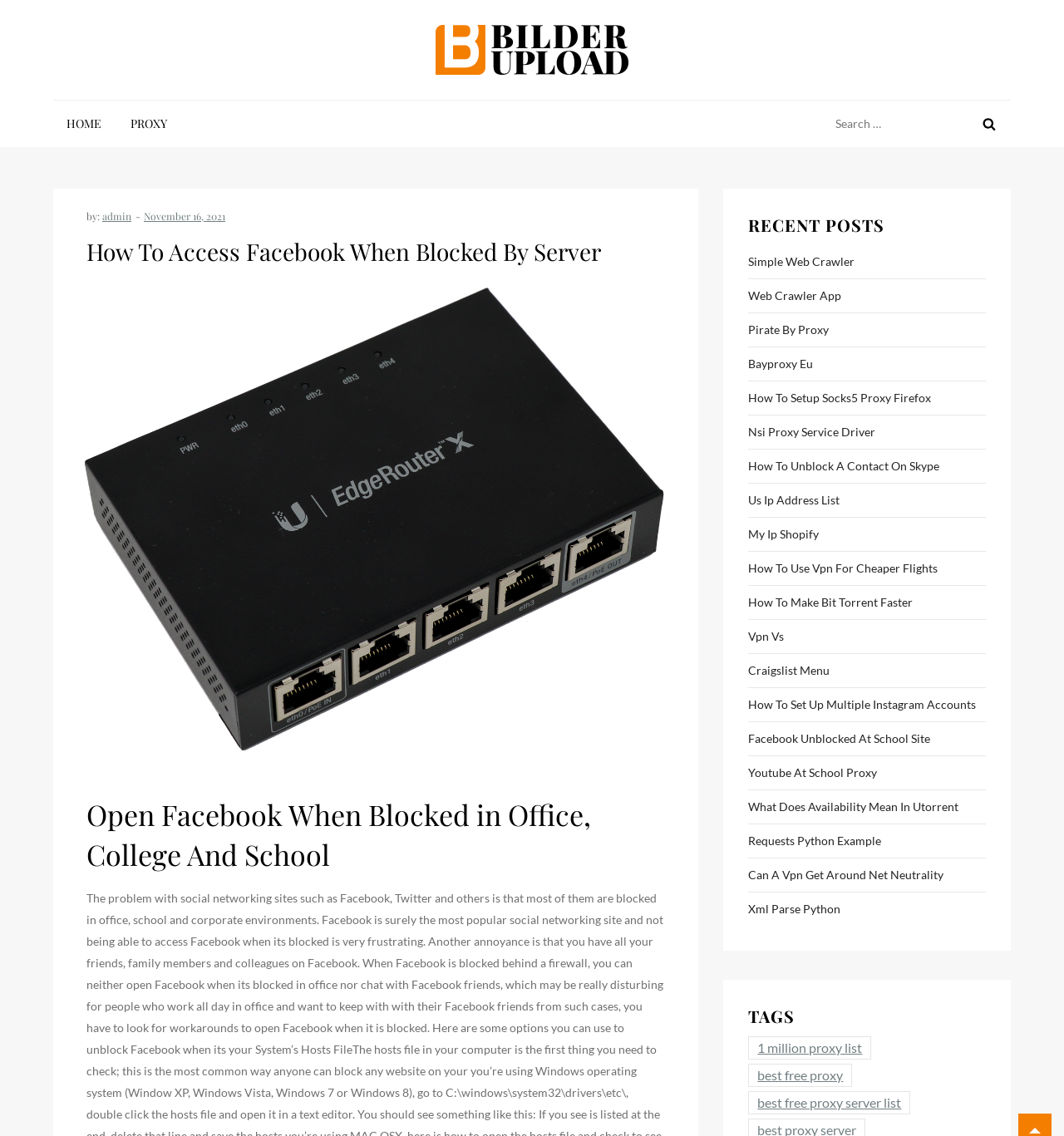Find the bounding box coordinates for the HTML element specified by: "Requests Python Example".

[0.703, 0.731, 0.828, 0.75]